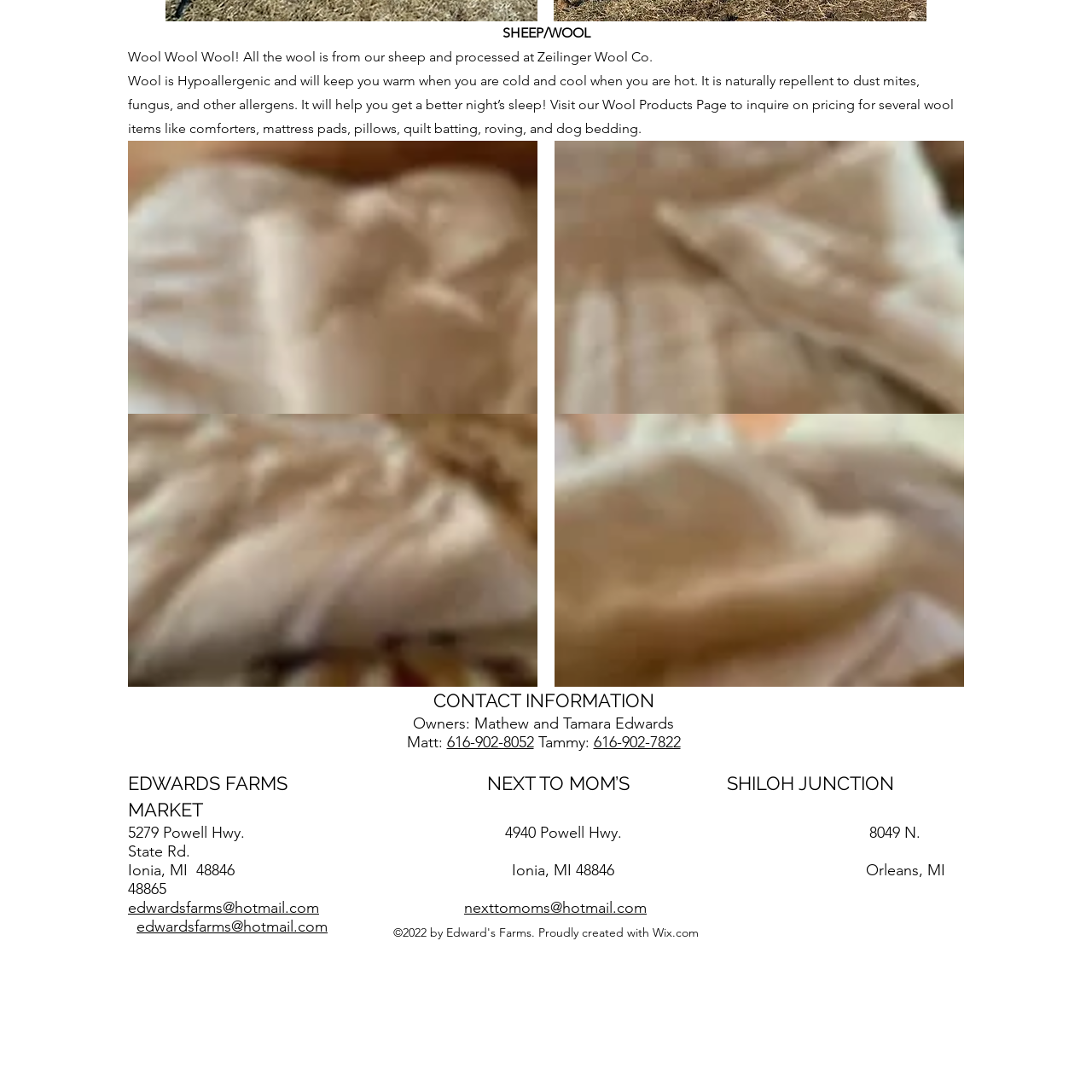Please provide a one-word or phrase answer to the question: 
How many phone numbers are listed?

2